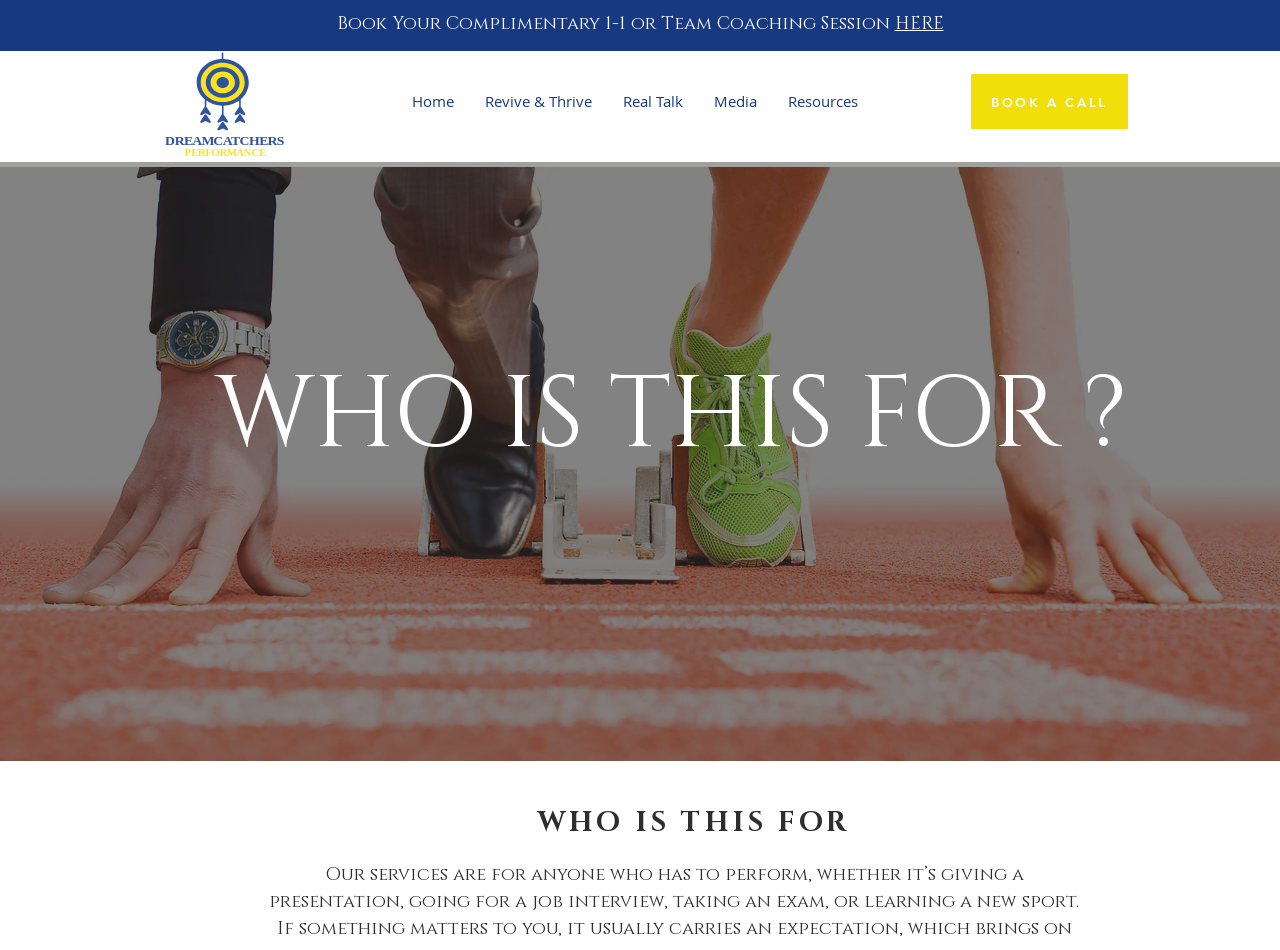What is the main topic of the webpage?
Please craft a detailed and exhaustive response to the question.

The webpage's title 'Who is it for - Mental Fitness' and the heading 'WHO IS THIS FOR?' suggest that the main topic of the webpage is mental fitness, which is related to high performance mental skills coaching as mentioned in the meta description.